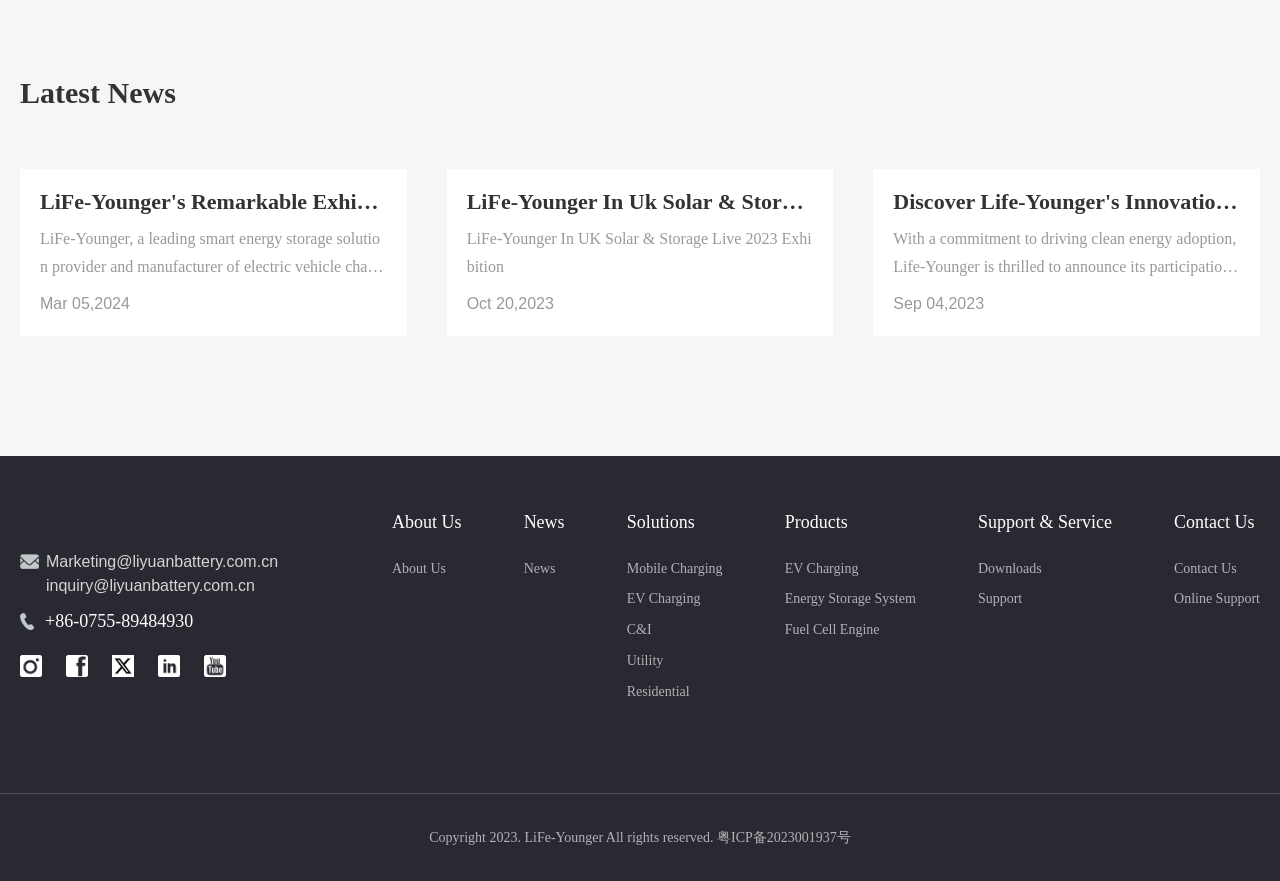Locate the bounding box coordinates of the clickable element to fulfill the following instruction: "Contact LiFe-Younger through email". Provide the coordinates as four float numbers between 0 and 1 in the format [left, top, right, bottom].

[0.036, 0.628, 0.217, 0.647]